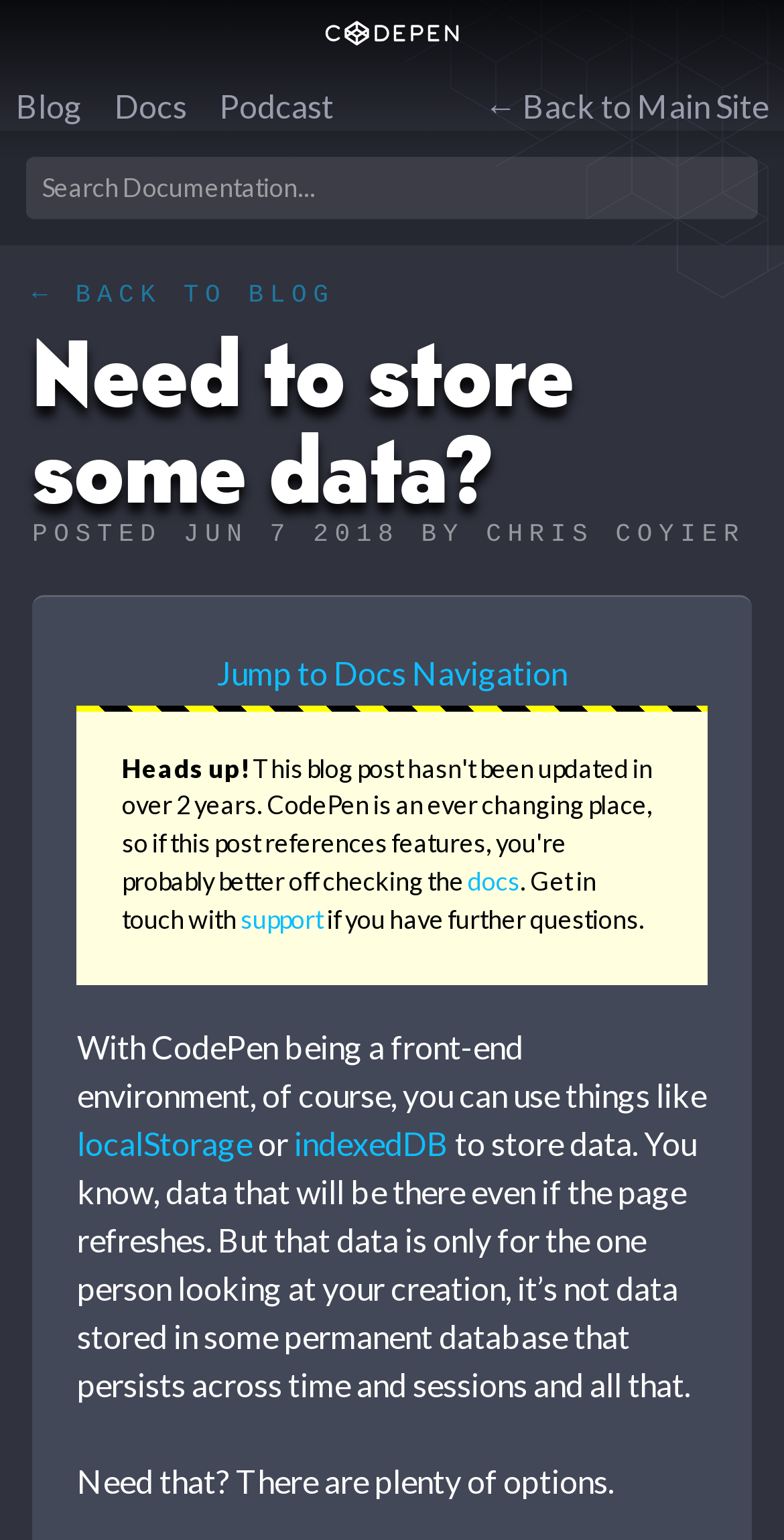Pinpoint the bounding box coordinates of the clickable area necessary to execute the following instruction: "Click Yes". The coordinates should be given as four float numbers between 0 and 1, namely [left, top, right, bottom].

None